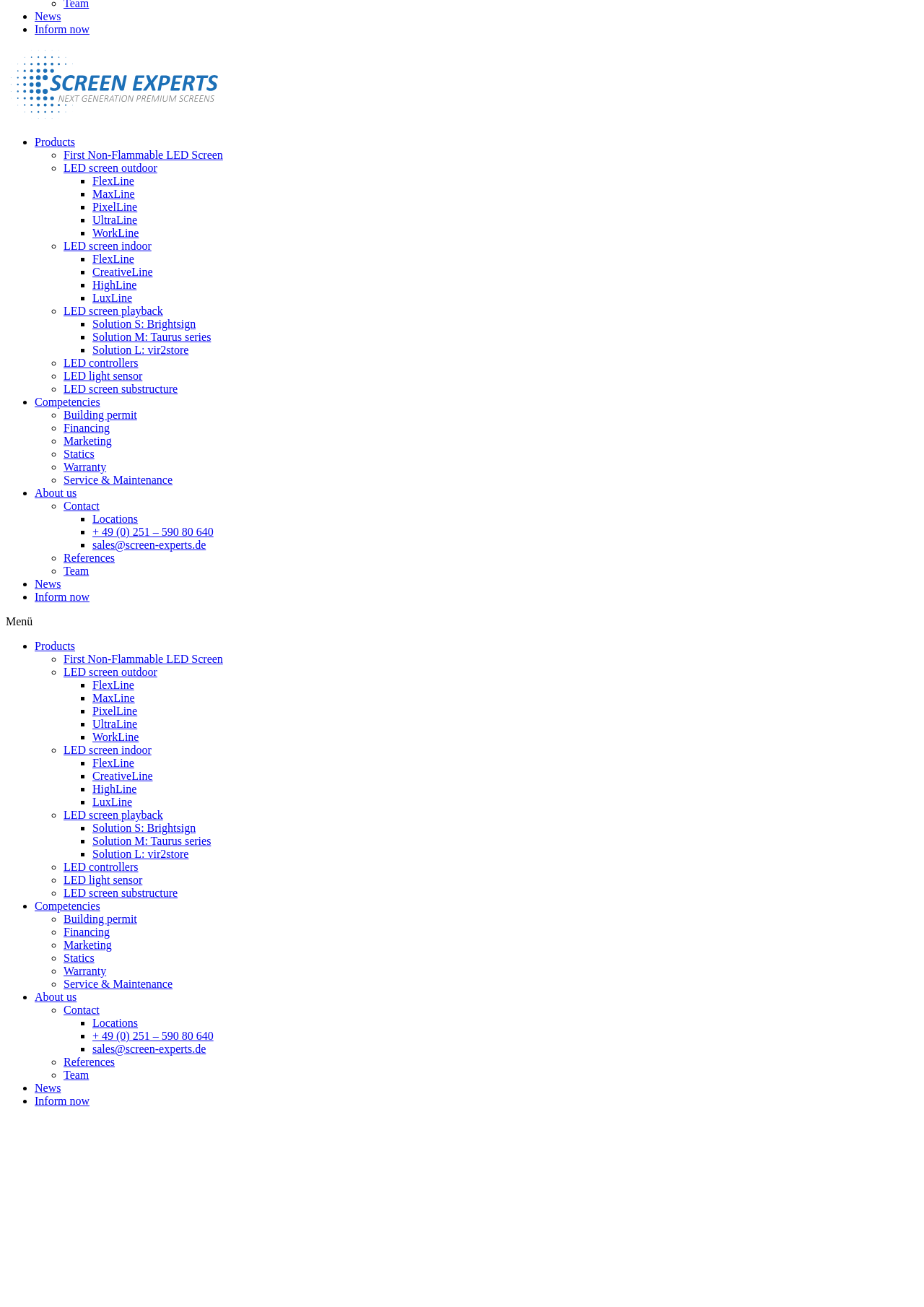From the screenshot, find the bounding box of the UI element matching this description: "5 Read My Reviews". Supply the bounding box coordinates in the form [left, top, right, bottom], each a float between 0 and 1.

None